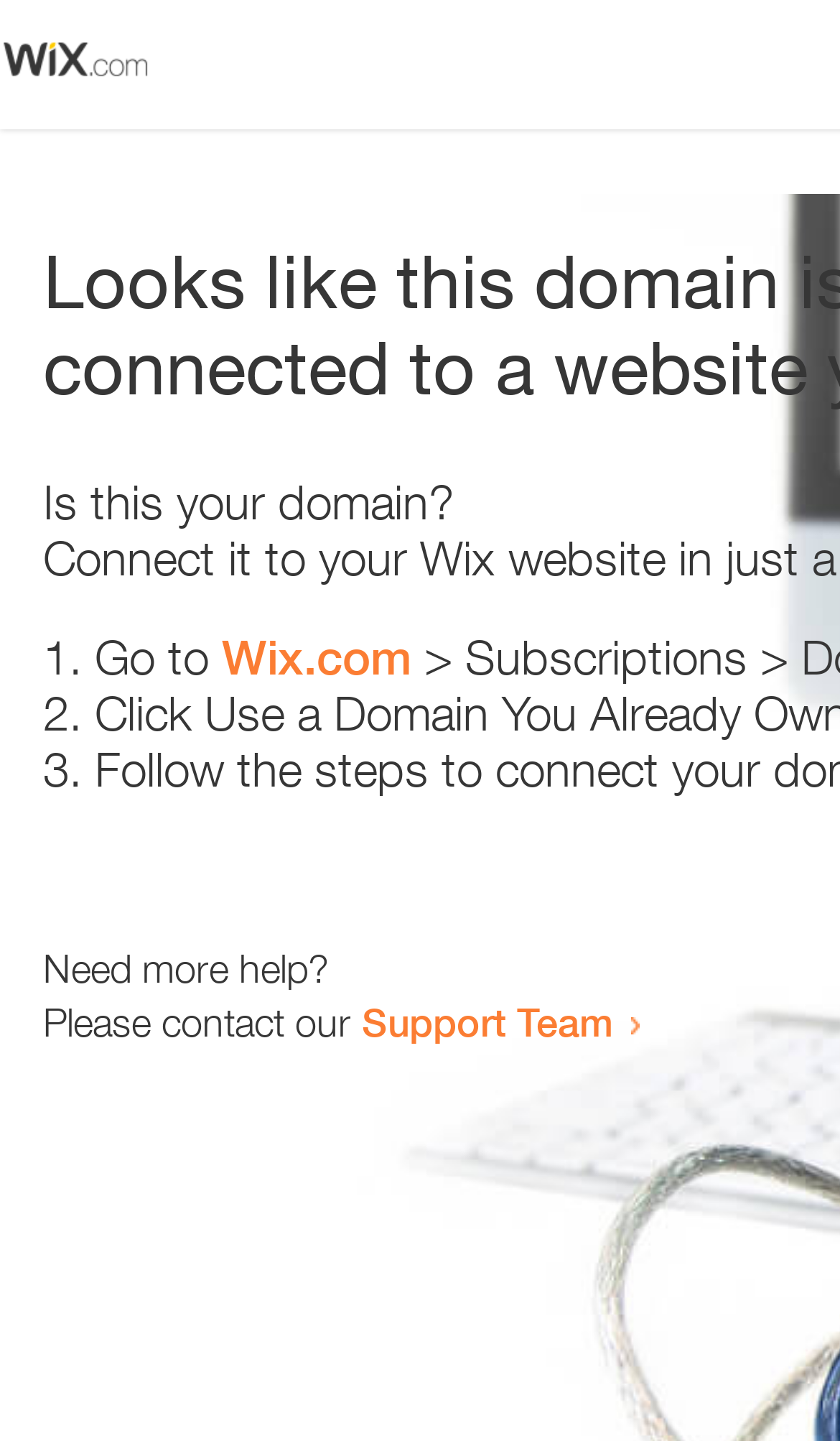Provide a single word or phrase answer to the question: 
What is the question being asked at the top of the page?

Is this your domain?